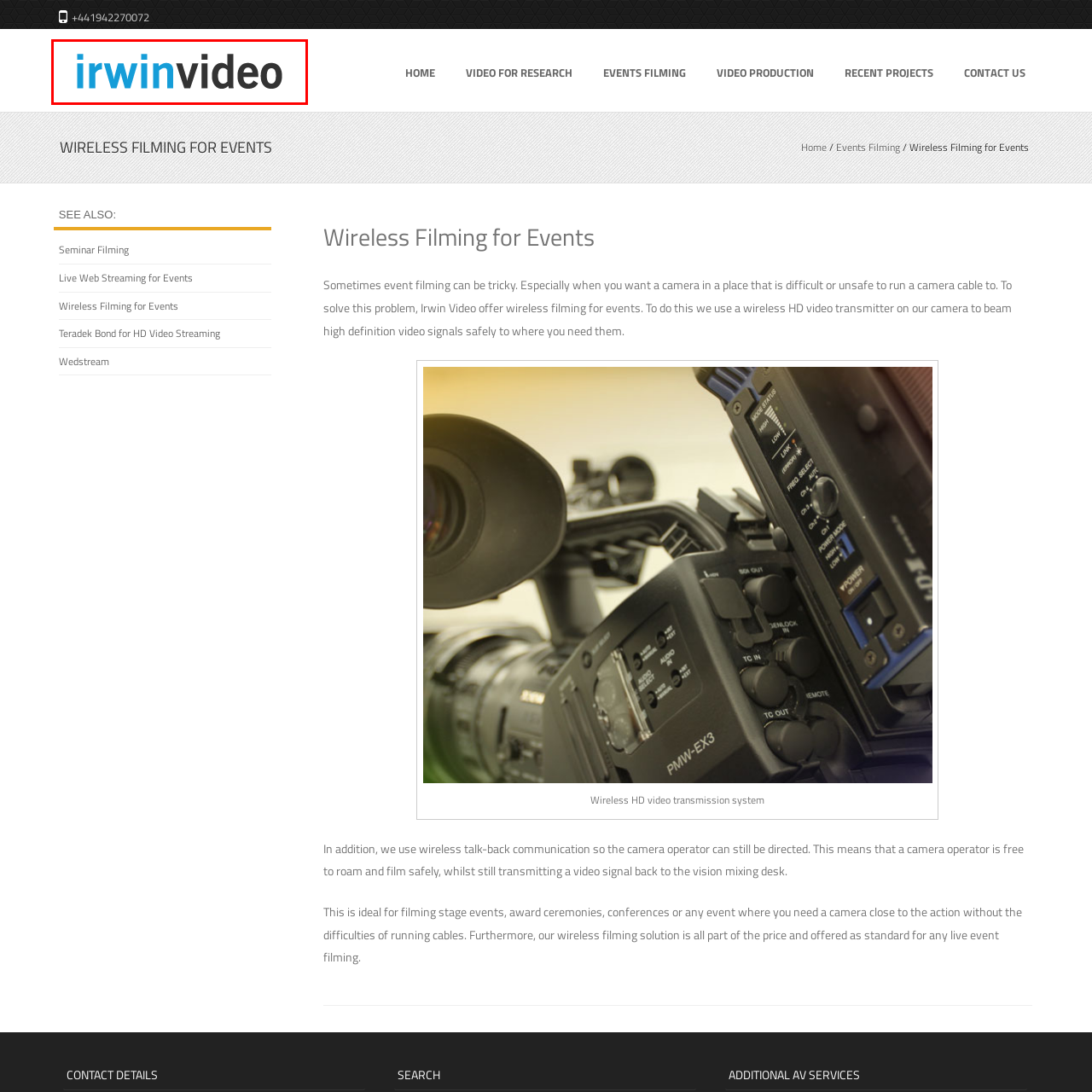Explain in detail what is happening within the highlighted red bounding box in the image.

The image features the logo of Irwin Video, displaying the brand name in a modern and clean typographic style. The "Irwin" part of the logo is rendered in a vibrant blue, while "video" is presented in a bold, dark gray. This branding visually represents the company’s focus on video production and filming services. Irwin Video specializes in providing wireless filming solutions for events, ensuring high-quality video transmission without the hassle of cables, making it an ideal choice for stage events, conferences, and more. The logo reflects the company’s professional and innovative approach to event filming.